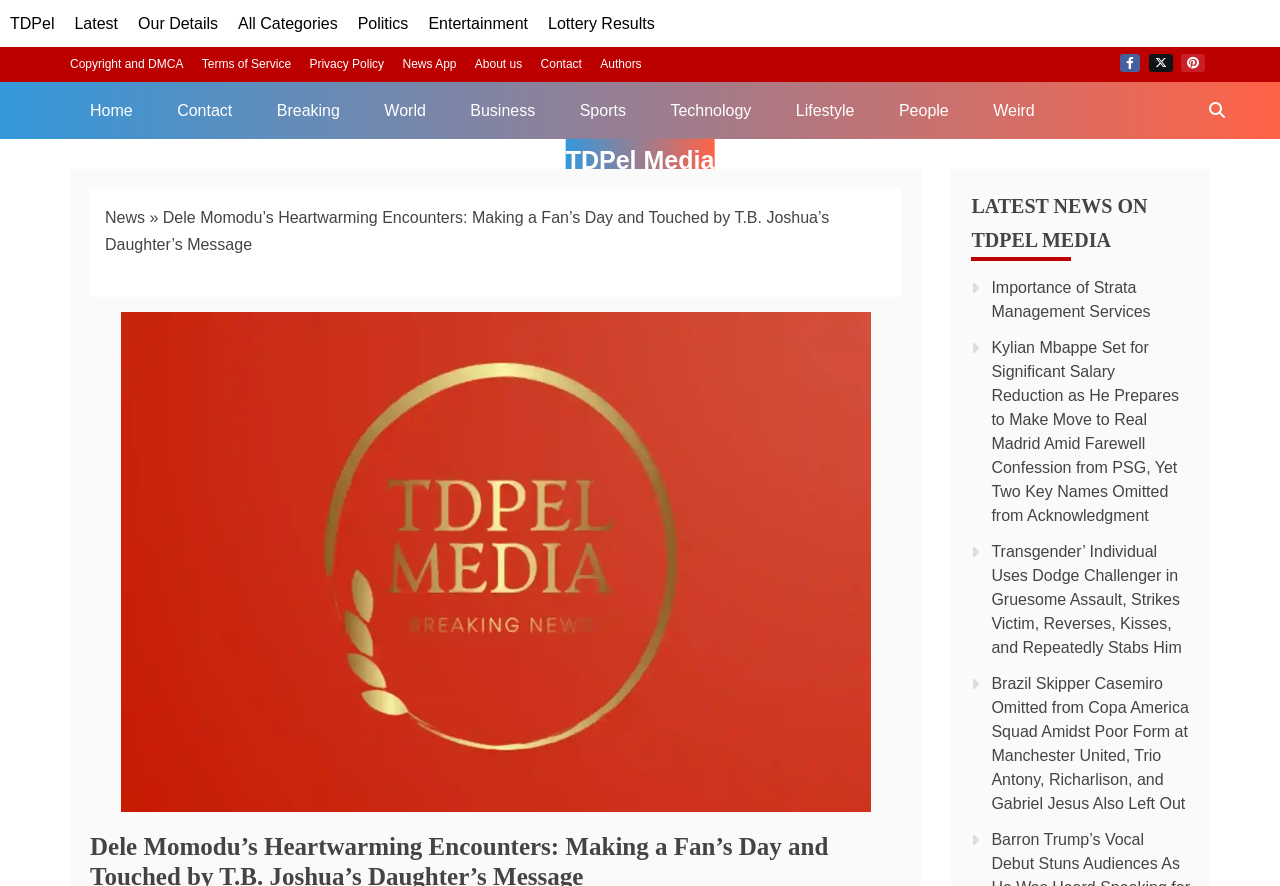Please specify the bounding box coordinates of the area that should be clicked to accomplish the following instruction: "Check the importance of Strata Management Services". The coordinates should consist of four float numbers between 0 and 1, i.e., [left, top, right, bottom].

[0.775, 0.315, 0.899, 0.361]